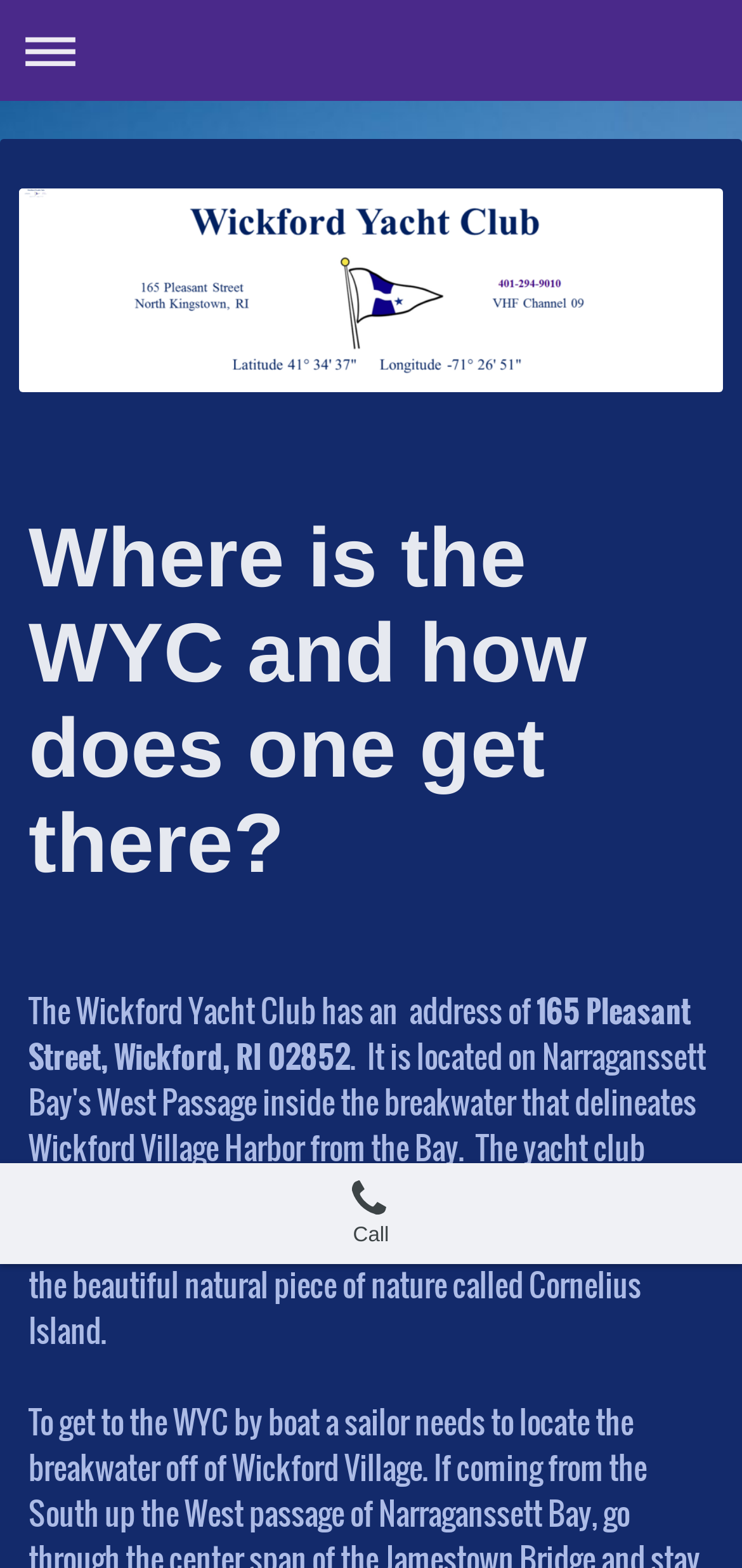Identify and extract the main heading of the webpage.

Where is the WYC and how does one get there?